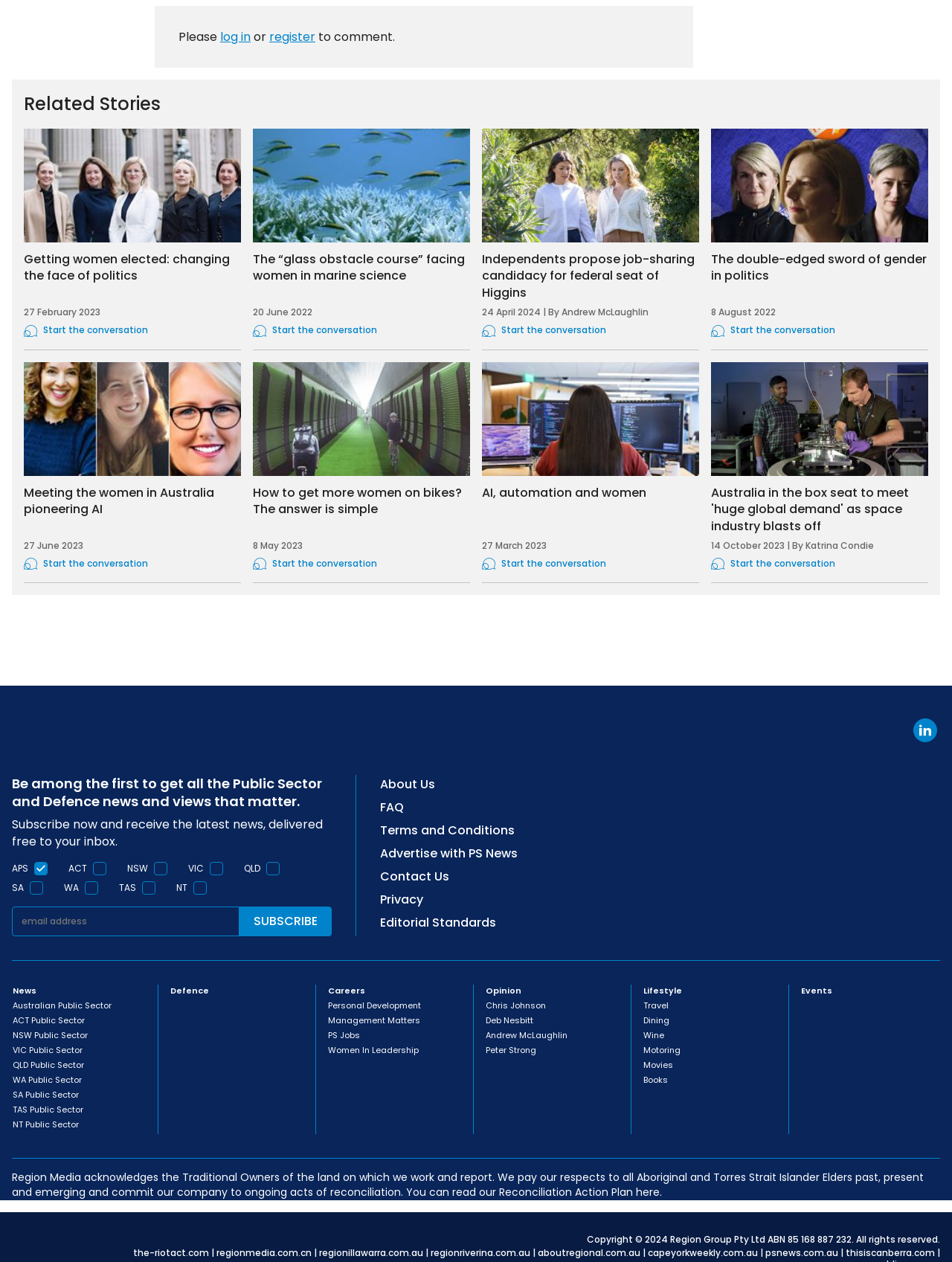Could you determine the bounding box coordinates of the clickable element to complete the instruction: "register"? Provide the coordinates as four float numbers between 0 and 1, i.e., [left, top, right, bottom].

[0.283, 0.022, 0.331, 0.036]